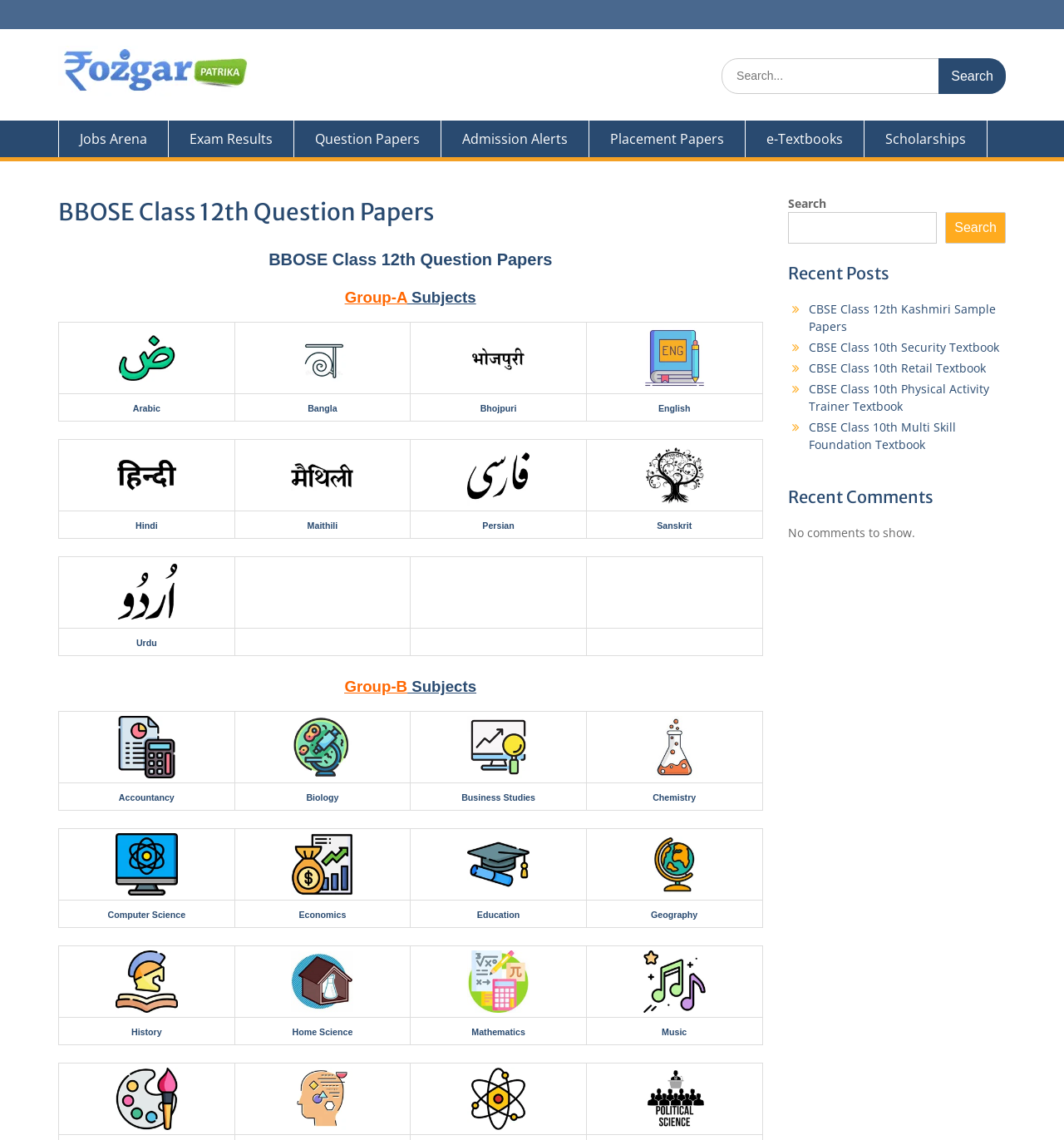Identify the bounding box coordinates necessary to click and complete the given instruction: "Click on Jobs Arena".

[0.055, 0.106, 0.159, 0.138]